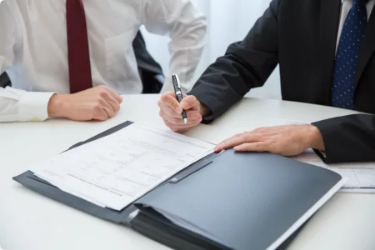Analyze the image and answer the question with as much detail as possible: 
What is the atmosphere of the scene?

The setting of the image, with two individuals engaged in a discussion about business documents, suggests a professional and collaborative atmosphere, which is further reinforced by their attire and body language.